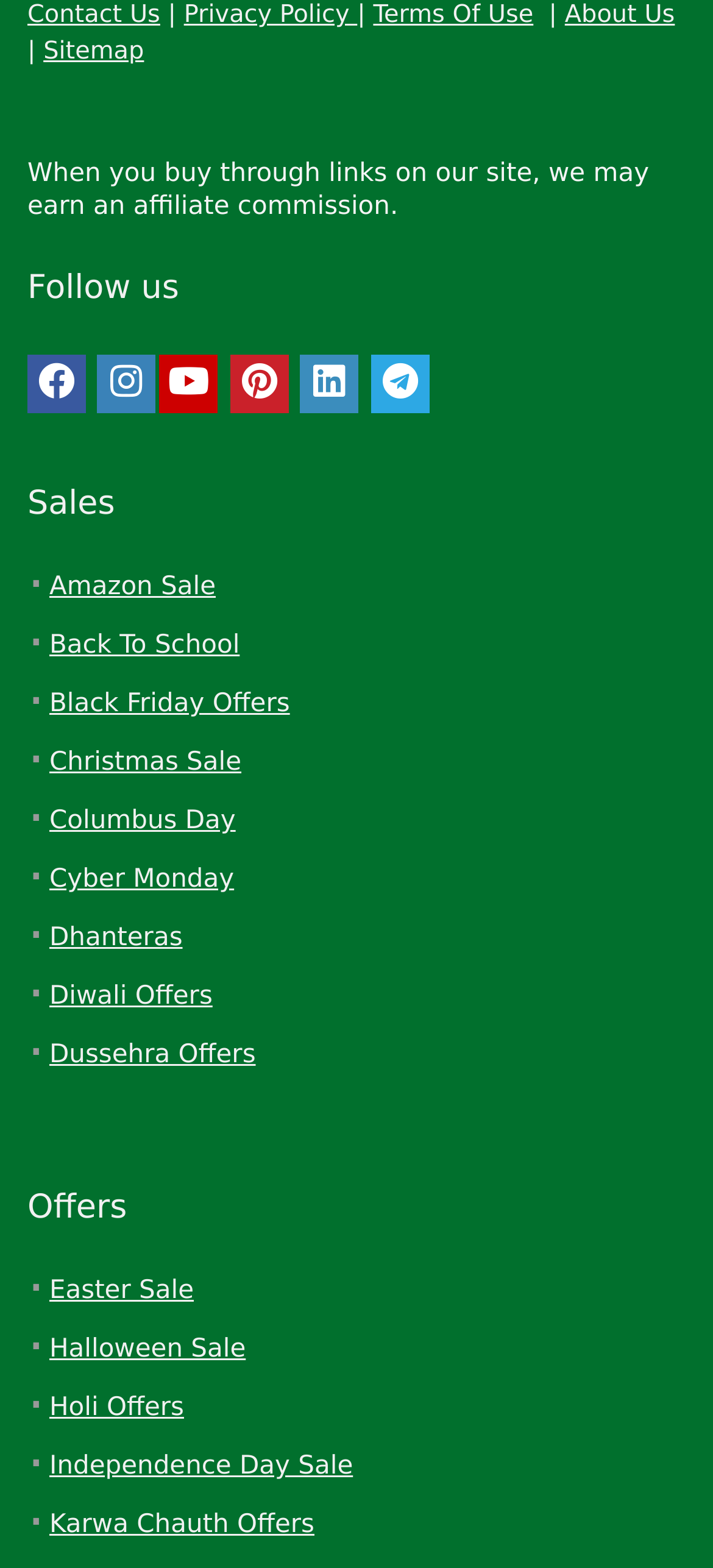Please predict the bounding box coordinates of the element's region where a click is necessary to complete the following instruction: "Click on Contact Us". The coordinates should be represented by four float numbers between 0 and 1, i.e., [left, top, right, bottom].

[0.038, 0.001, 0.225, 0.019]